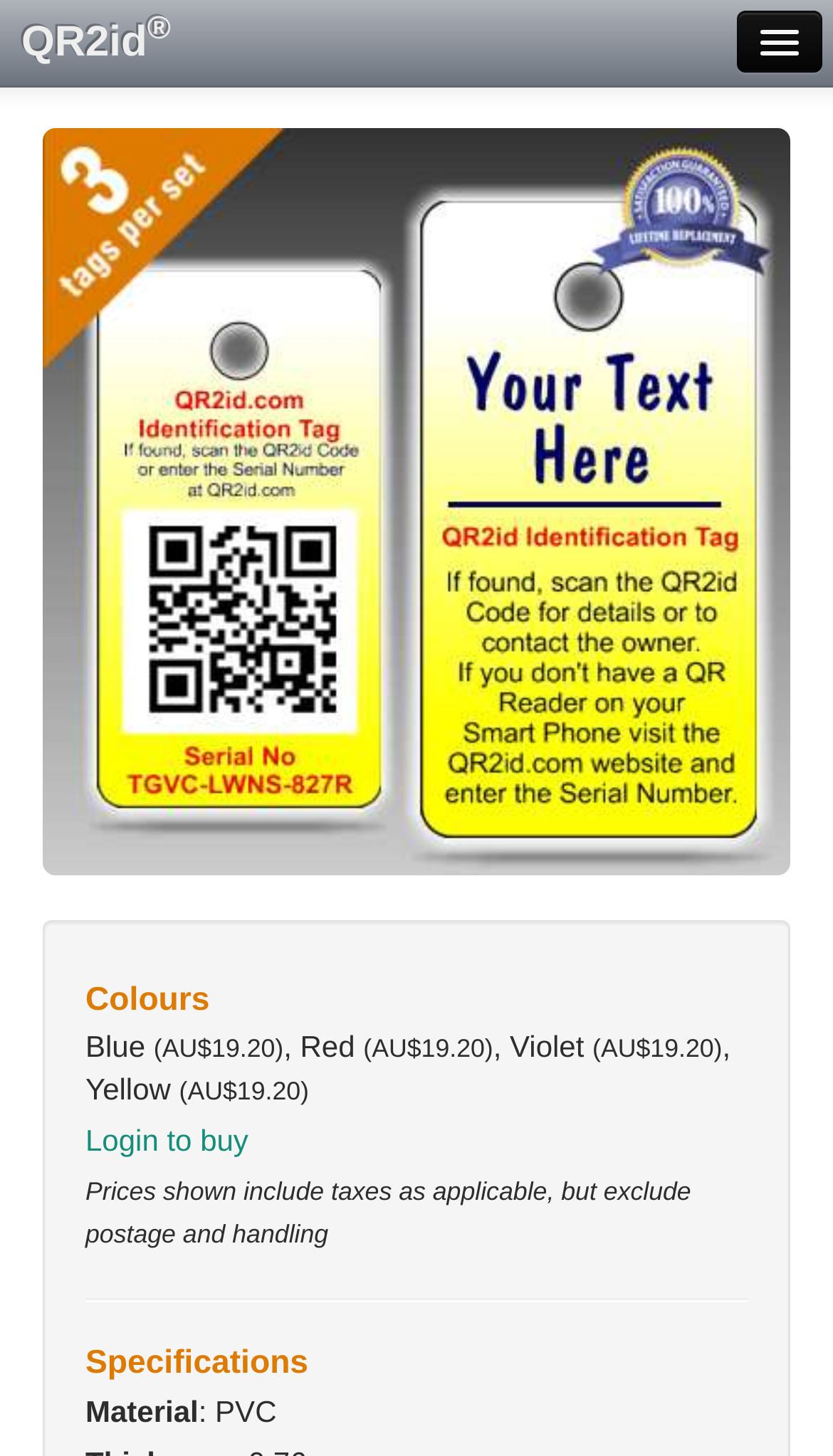Identify the bounding box coordinates of the region I need to click to complete this instruction: "View the FAQ page".

[0.0, 0.311, 1.0, 0.368]